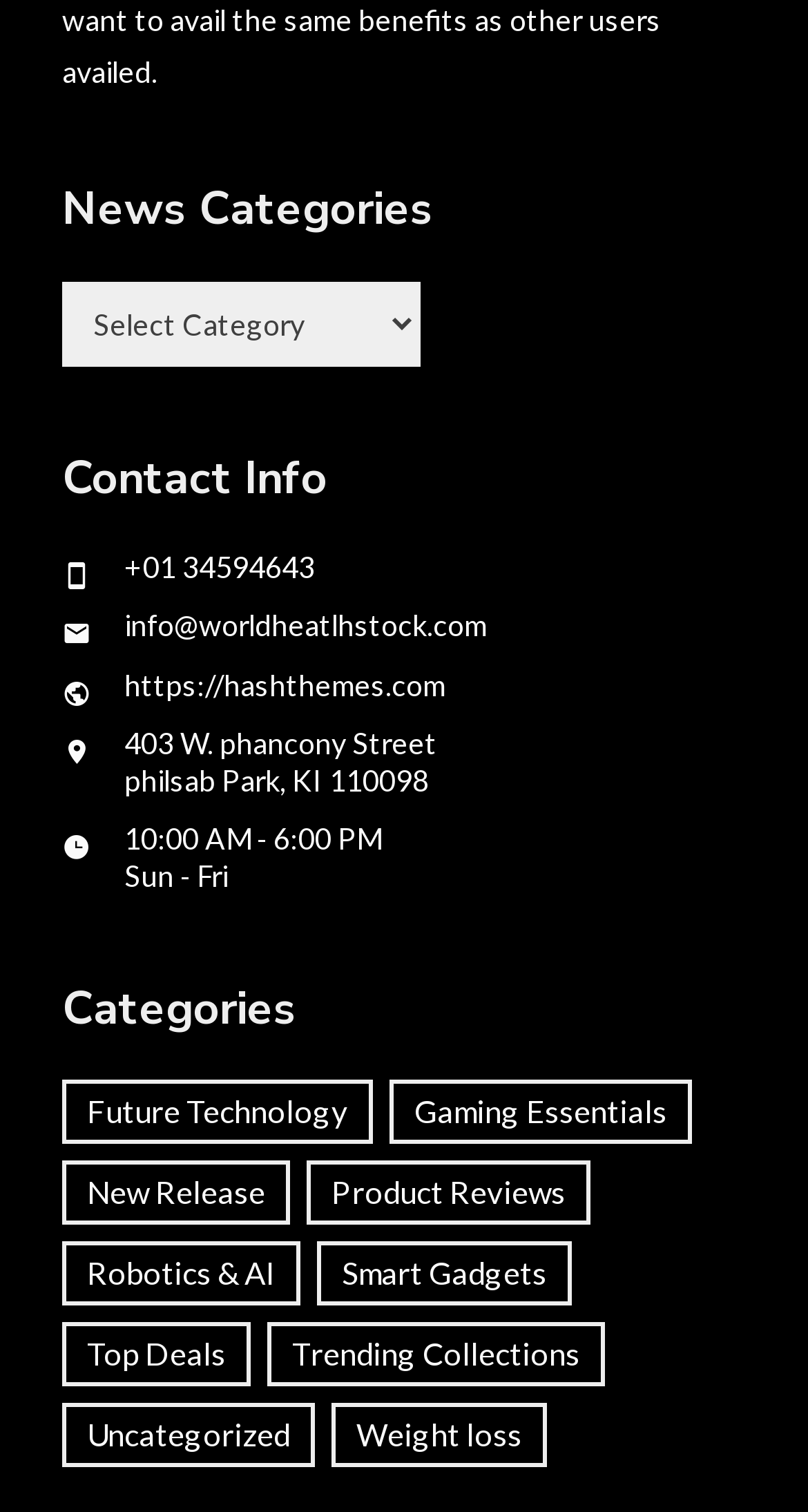Please identify the bounding box coordinates of the area I need to click to accomplish the following instruction: "Select a news category".

[0.077, 0.186, 0.521, 0.242]